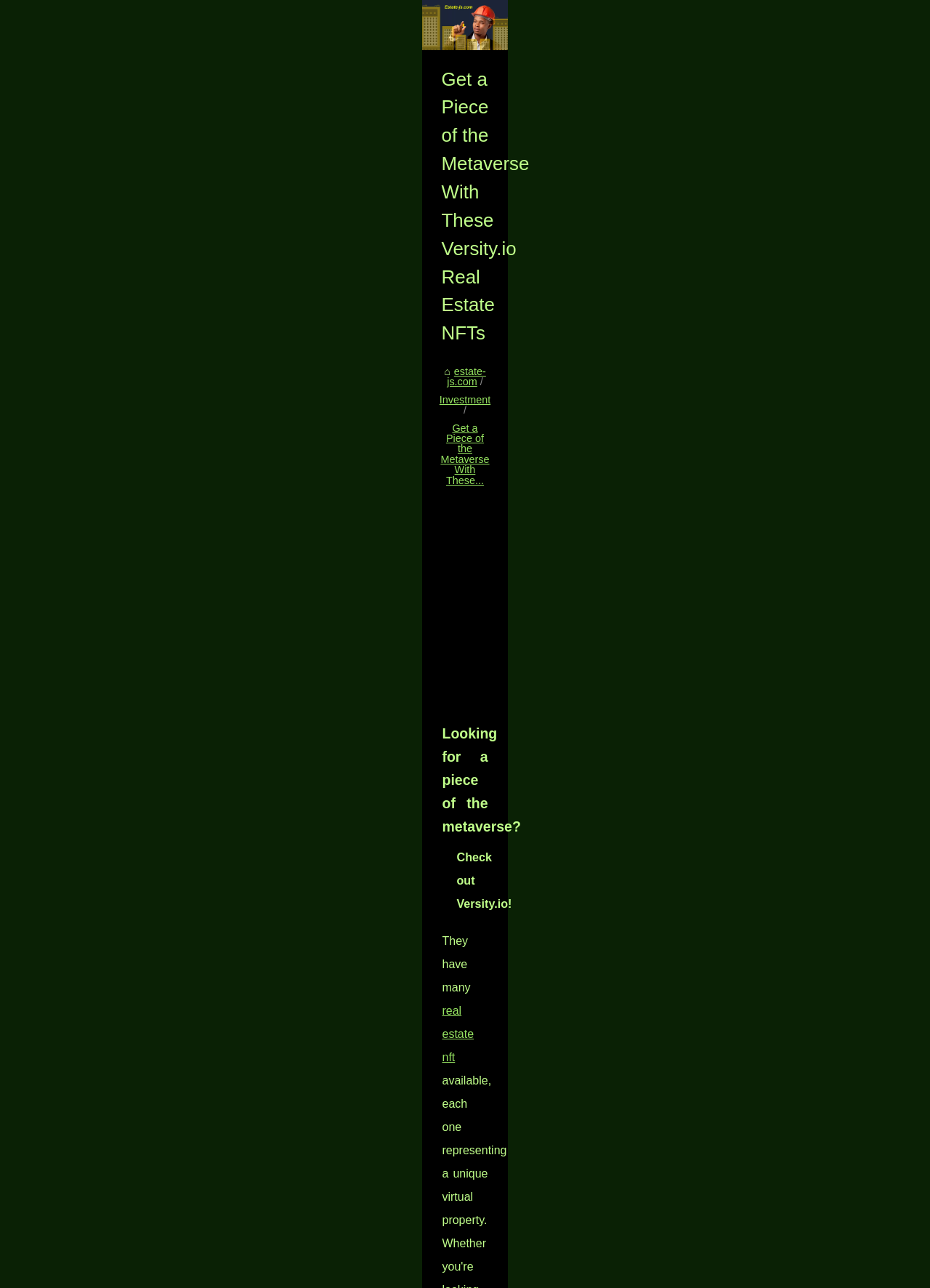Identify the bounding box for the UI element described as: "Economic diplomacy". The coordinates should be four float numbers between 0 and 1, i.e., [left, top, right, bottom].

[0.742, 0.962, 0.961, 0.983]